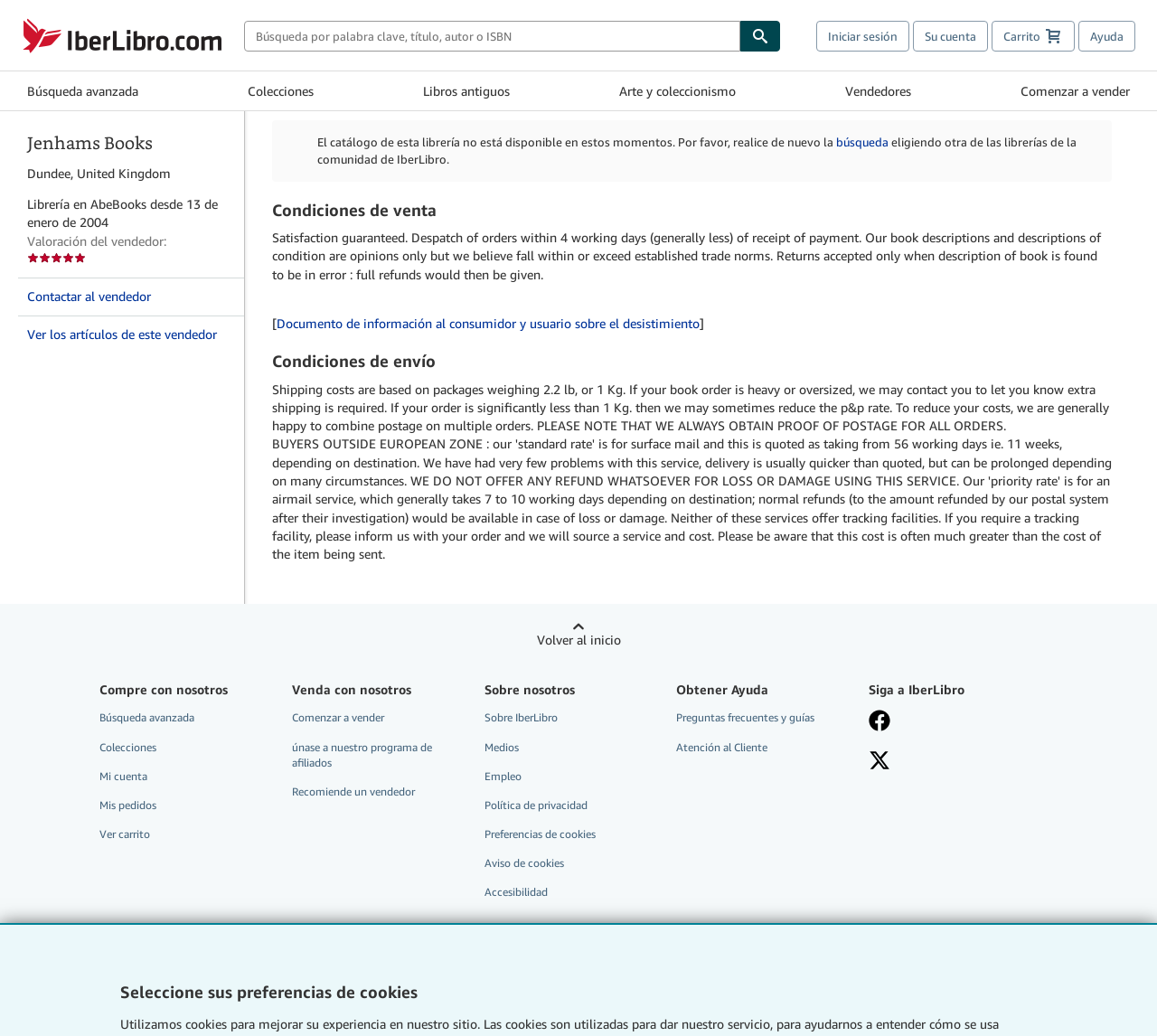Please identify the bounding box coordinates of the element that needs to be clicked to execute the following command: "Log in to your account". Provide the bounding box using four float numbers between 0 and 1, formatted as [left, top, right, bottom].

[0.705, 0.02, 0.786, 0.05]